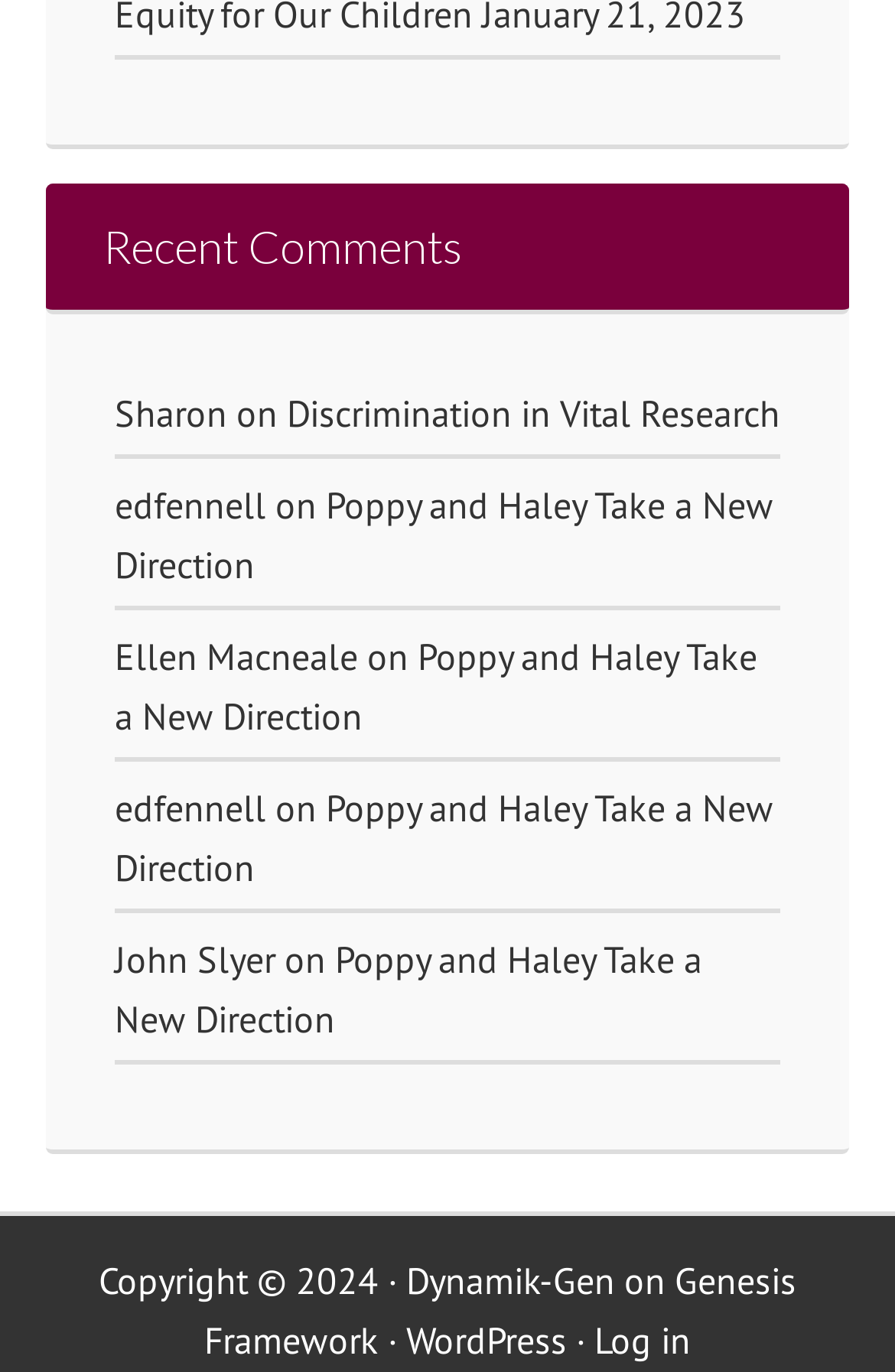Can you look at the image and give a comprehensive answer to the question:
How many comments are displayed?

I counted the number of comment entries under the 'Recent Comments' heading, which are 5.